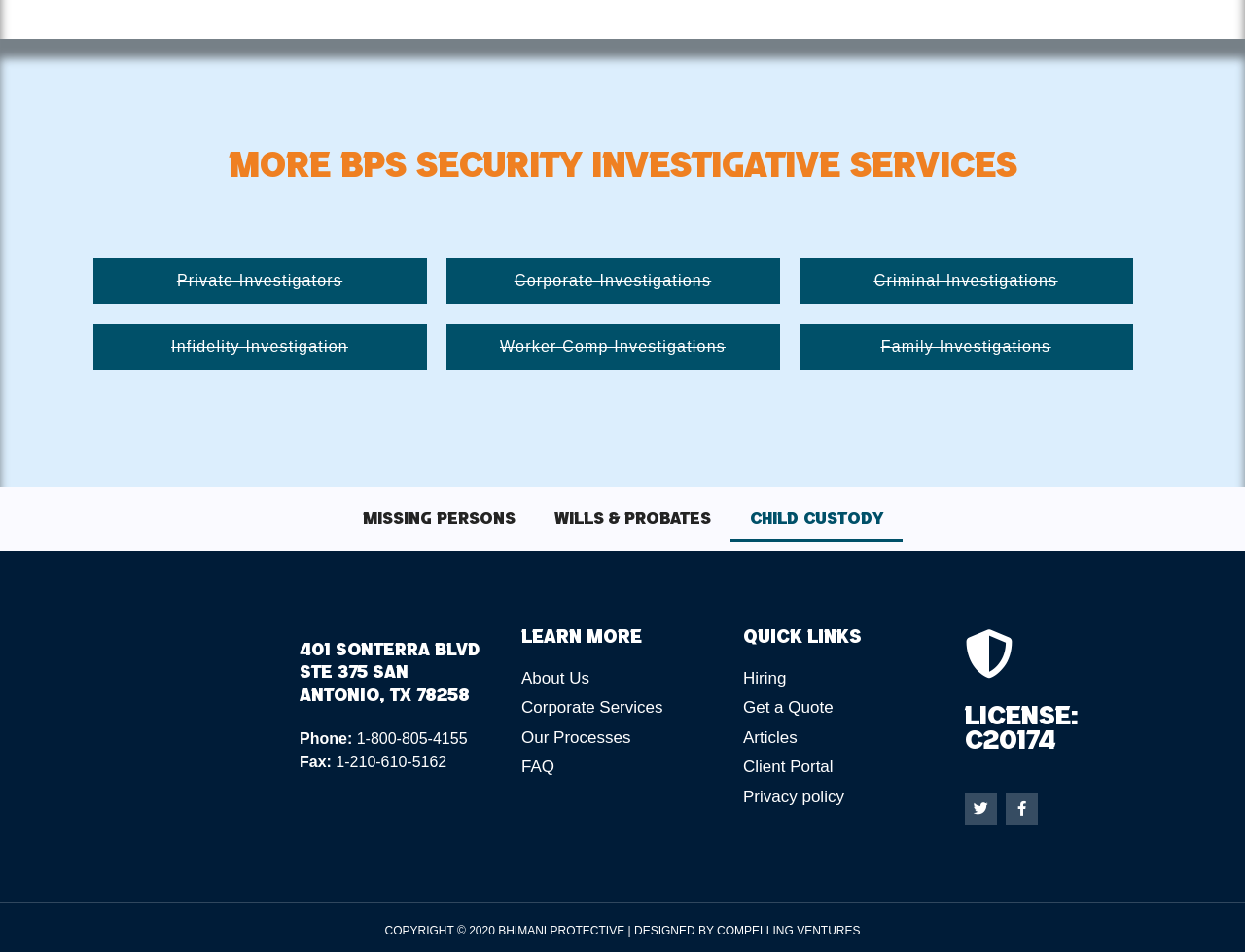Locate the bounding box of the UI element with the following description: "Hiring".

[0.597, 0.699, 0.759, 0.725]